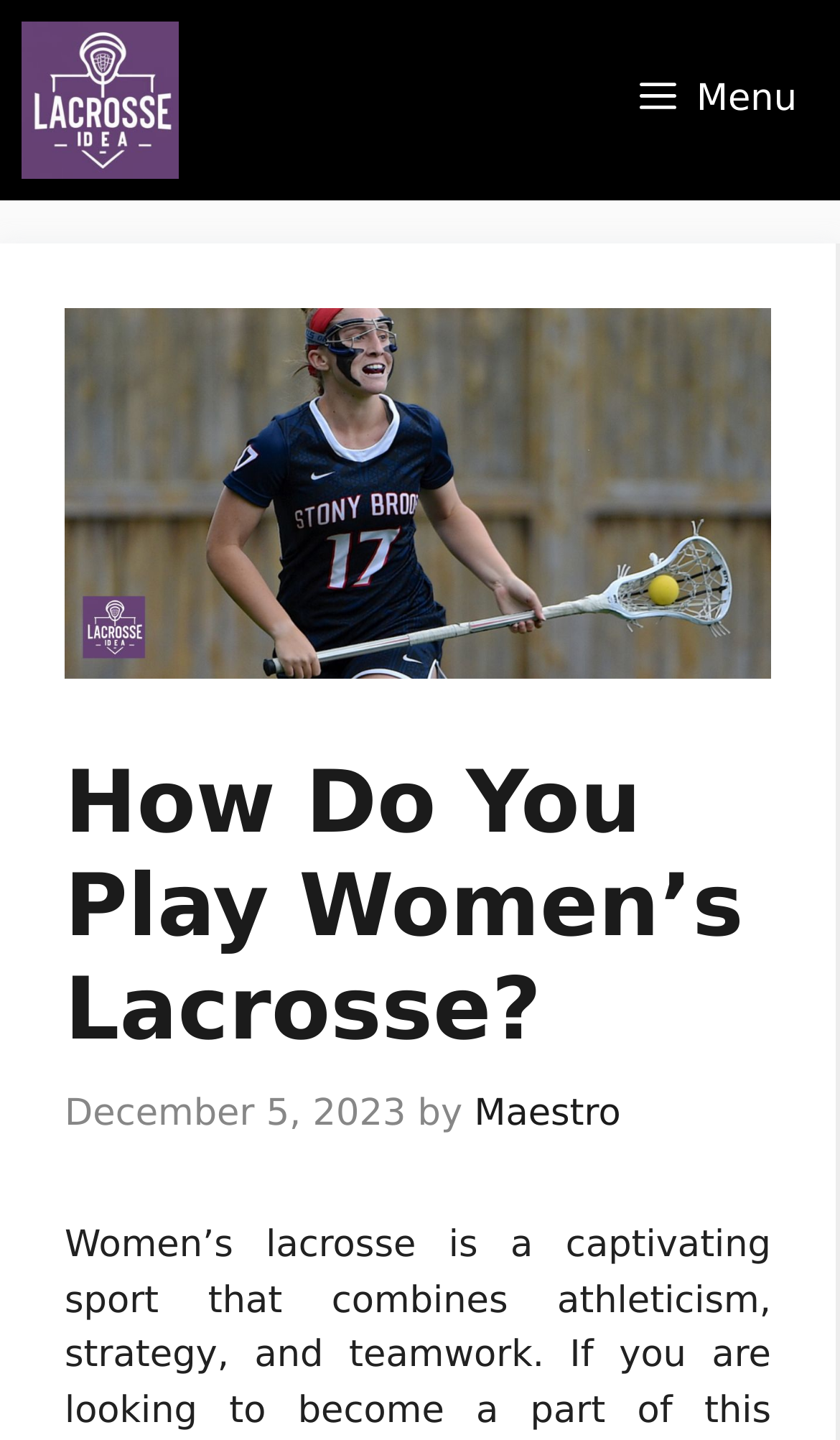Describe every aspect of the webpage comprehensively.

The webpage is an ultimate guide to women's lacrosse, focusing on strategies, skills, and drills to improve one's game. At the top of the page, there is a primary navigation menu that spans the entire width, with a link on the left side and a "Menu" button on the right side. 

Below the navigation menu, there is a large image that takes up most of the width, with a heading "How Do You Play Women's Lacrosse?" positioned on top of it. The heading is followed by a timestamp "December 5, 2023" and the author's name "Maestro".